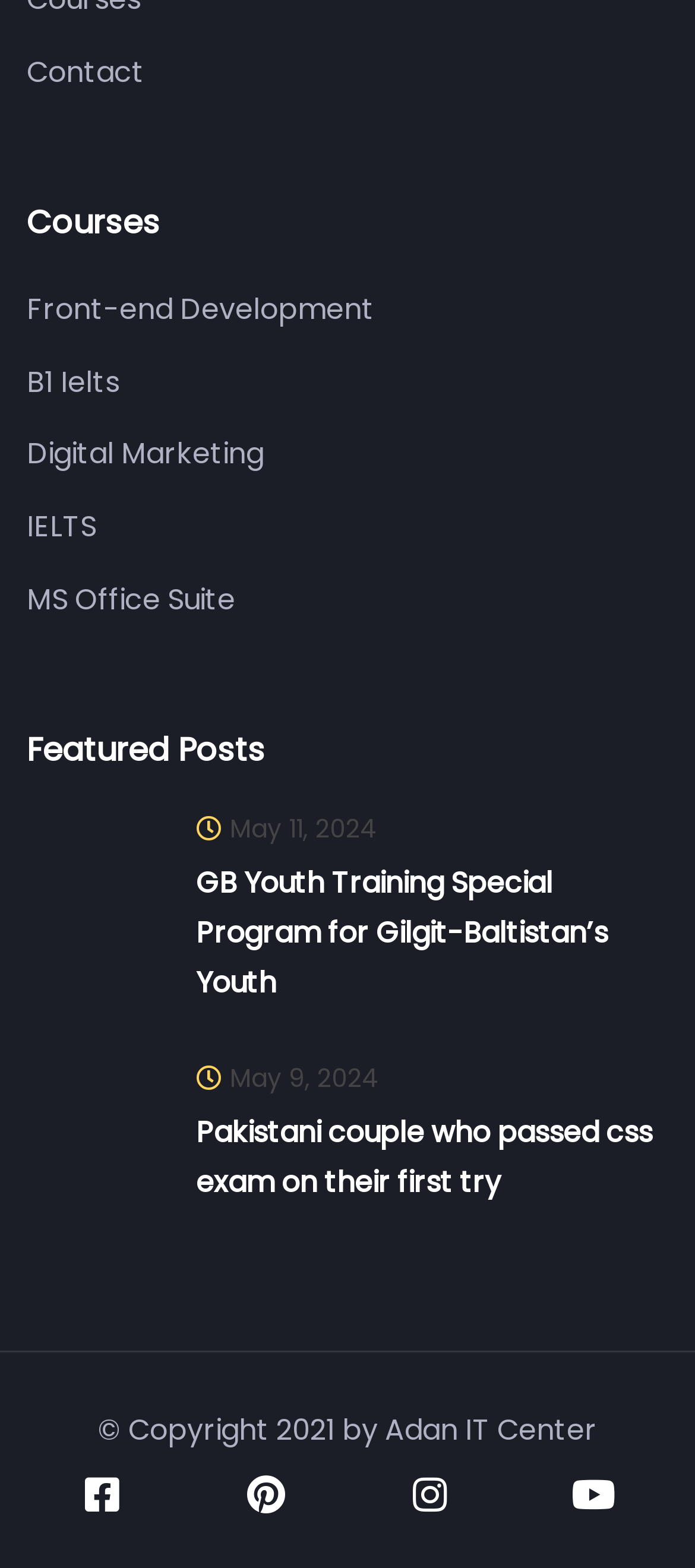Identify and provide the bounding box coordinates of the UI element described: "B1 Ielts". The coordinates should be formatted as [left, top, right, bottom], with each number being a float between 0 and 1.

[0.038, 0.228, 0.962, 0.261]